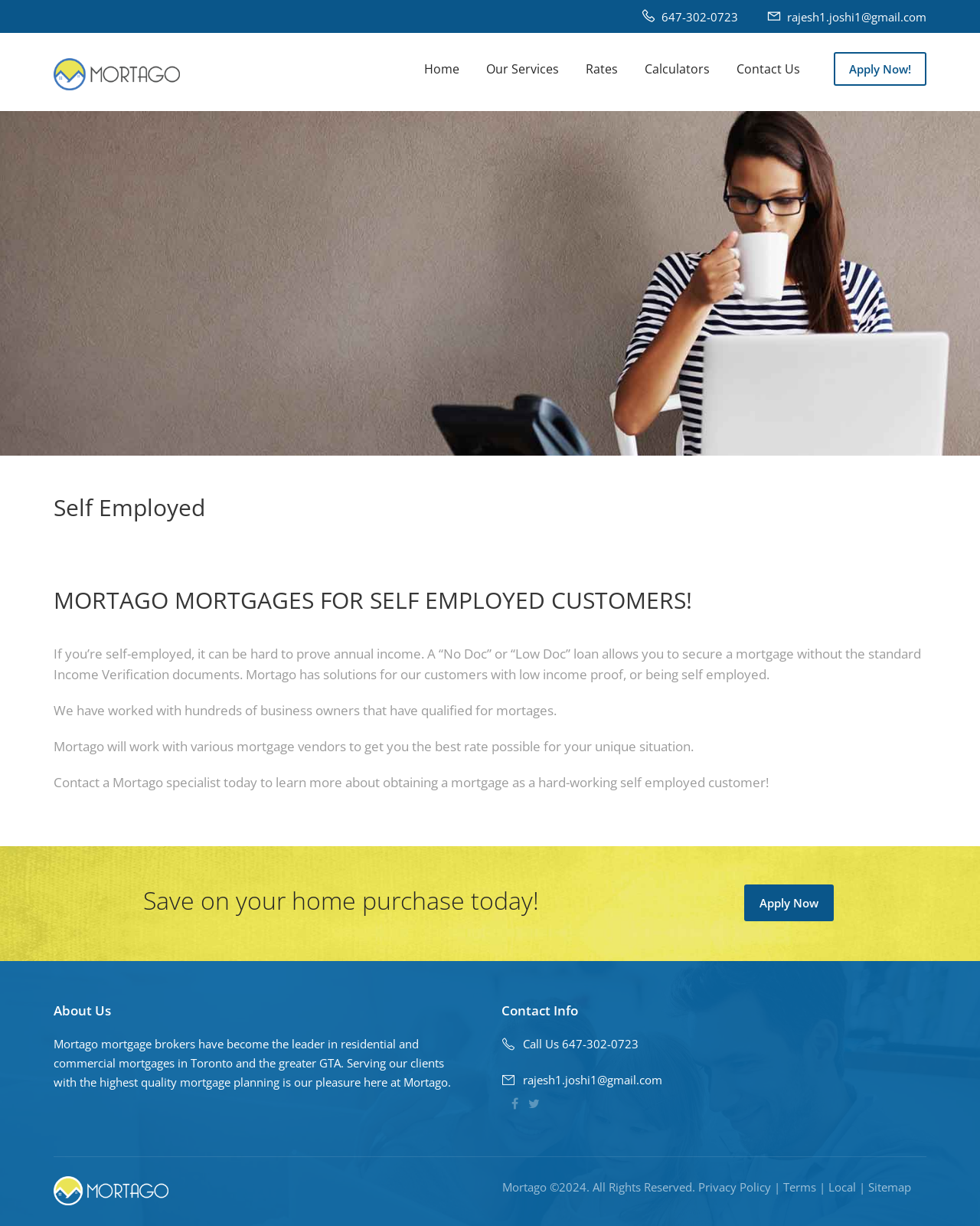Determine the bounding box coordinates for the region that must be clicked to execute the following instruction: "Call the phone number".

[0.675, 0.007, 0.753, 0.02]